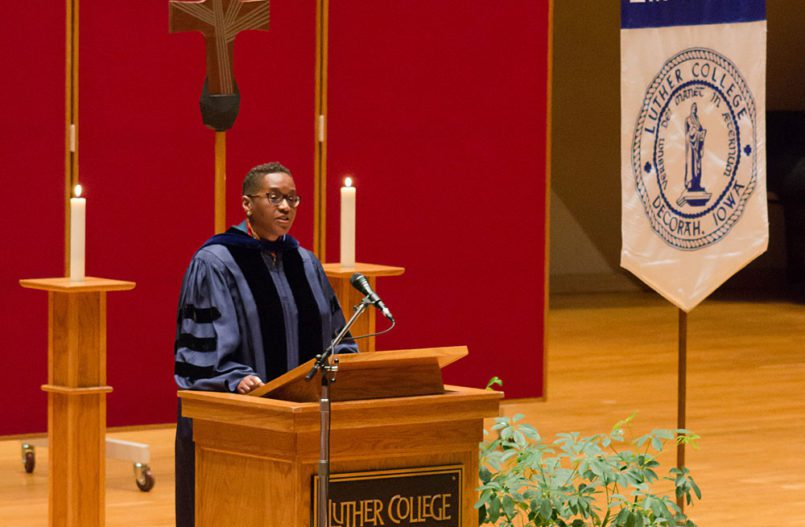What is the significance of the candles on the backdrop?
Answer the question with a single word or phrase derived from the image.

Symbolizing enlightenment and reflection